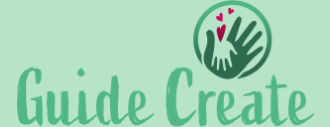What is the tone of the font used in the logo?
Utilize the image to construct a detailed and well-explained answer.

The caption describes the font used in the logo as whimsical, suggesting a creative and friendly approach, which aligns with the platform's focus on helping individuals or groups engage in projects or initiatives together.